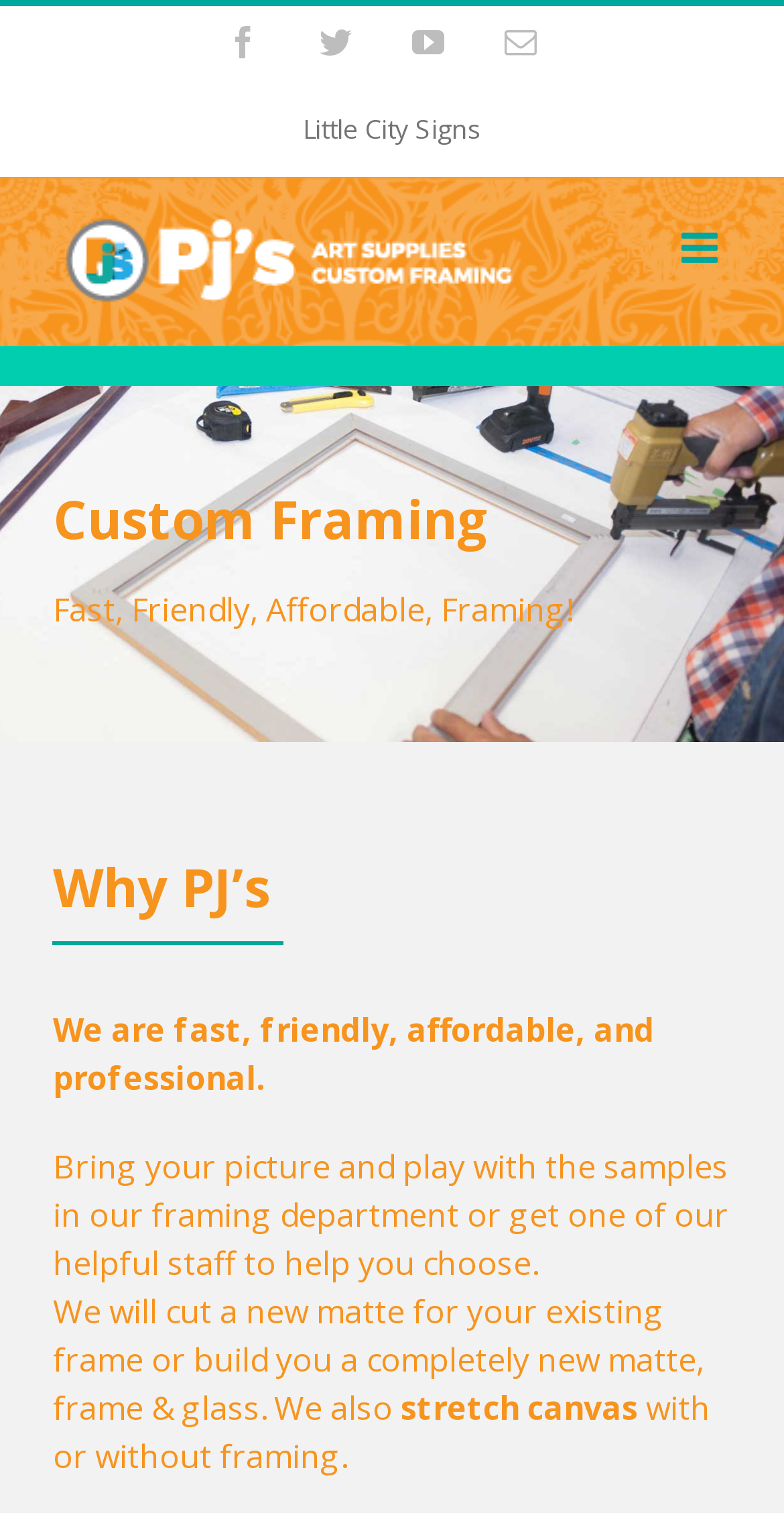Given the webpage screenshot and the description, determine the bounding box coordinates (top-left x, top-left y, bottom-right x, bottom-right y) that define the location of the UI element matching this description: Little City Signs

[0.353, 0.057, 0.647, 0.116]